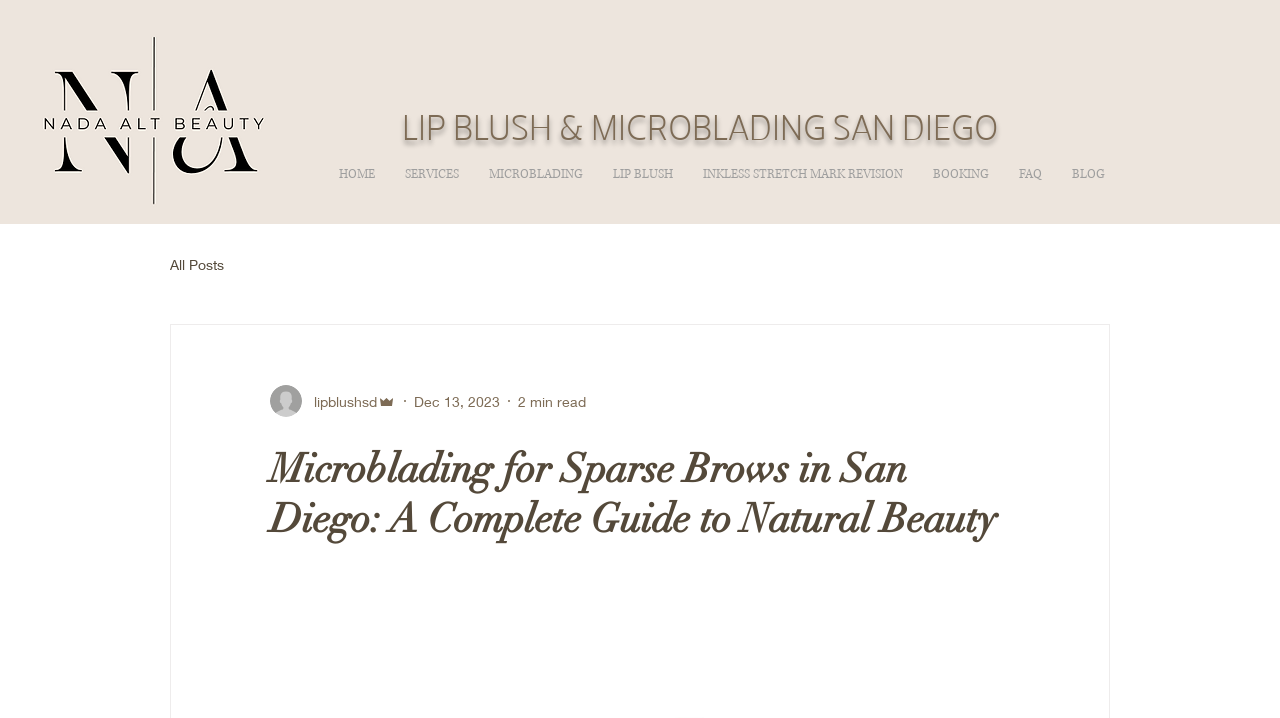Can you specify the bounding box coordinates of the area that needs to be clicked to fulfill the following instruction: "Learn about LIP BLUSH services"?

[0.467, 0.214, 0.538, 0.272]